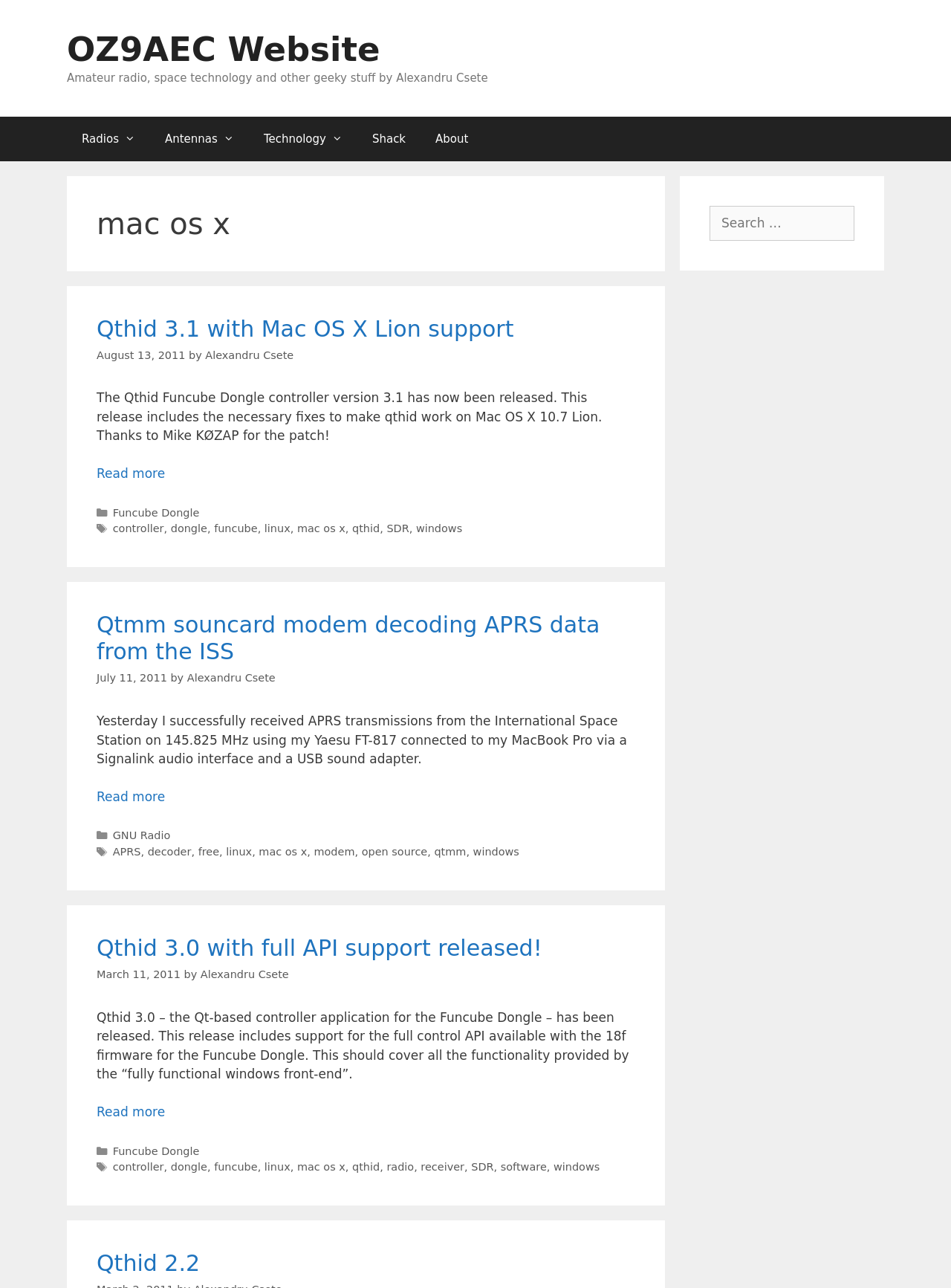Identify the bounding box for the UI element described as: "Read more". Ensure the coordinates are four float numbers between 0 and 1, formatted as [left, top, right, bottom].

[0.102, 0.858, 0.174, 0.869]